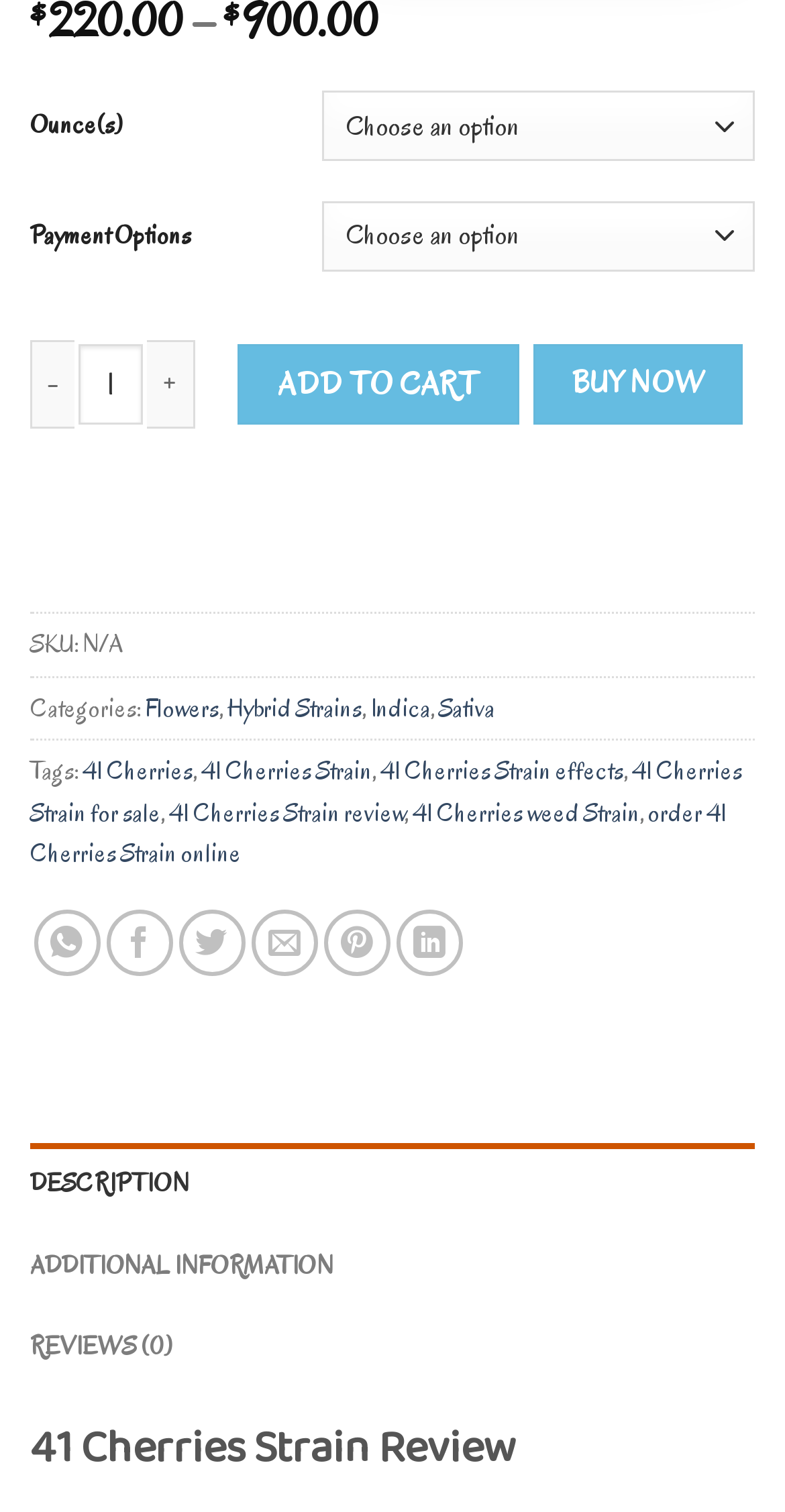Please answer the following question using a single word or phrase: 
What is the SKU of the product?

N/A